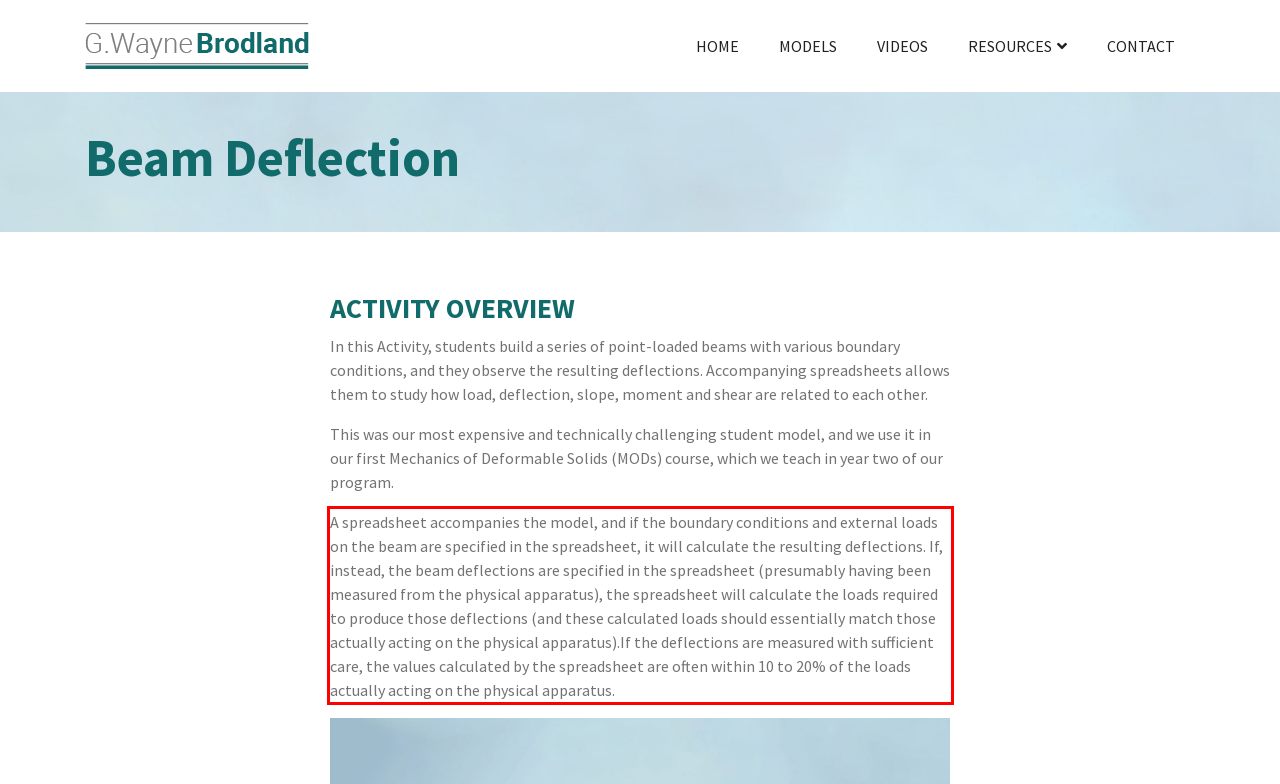Analyze the webpage screenshot and use OCR to recognize the text content in the red bounding box.

A spreadsheet accompanies the model, and if the boundary conditions and external loads on the beam are specified in the spreadsheet, it will calculate the resulting deflections. If, instead, the beam deflections are specified in the spreadsheet (presumably having been measured from the physical apparatus), the spreadsheet will calculate the loads required to produce those deflections (and these calculated loads should essentially match those actually acting on the physical apparatus).If the deflections are measured with sufficient care, the values calculated by the spreadsheet are often within 10 to 20% of the loads actually acting on the physical apparatus.